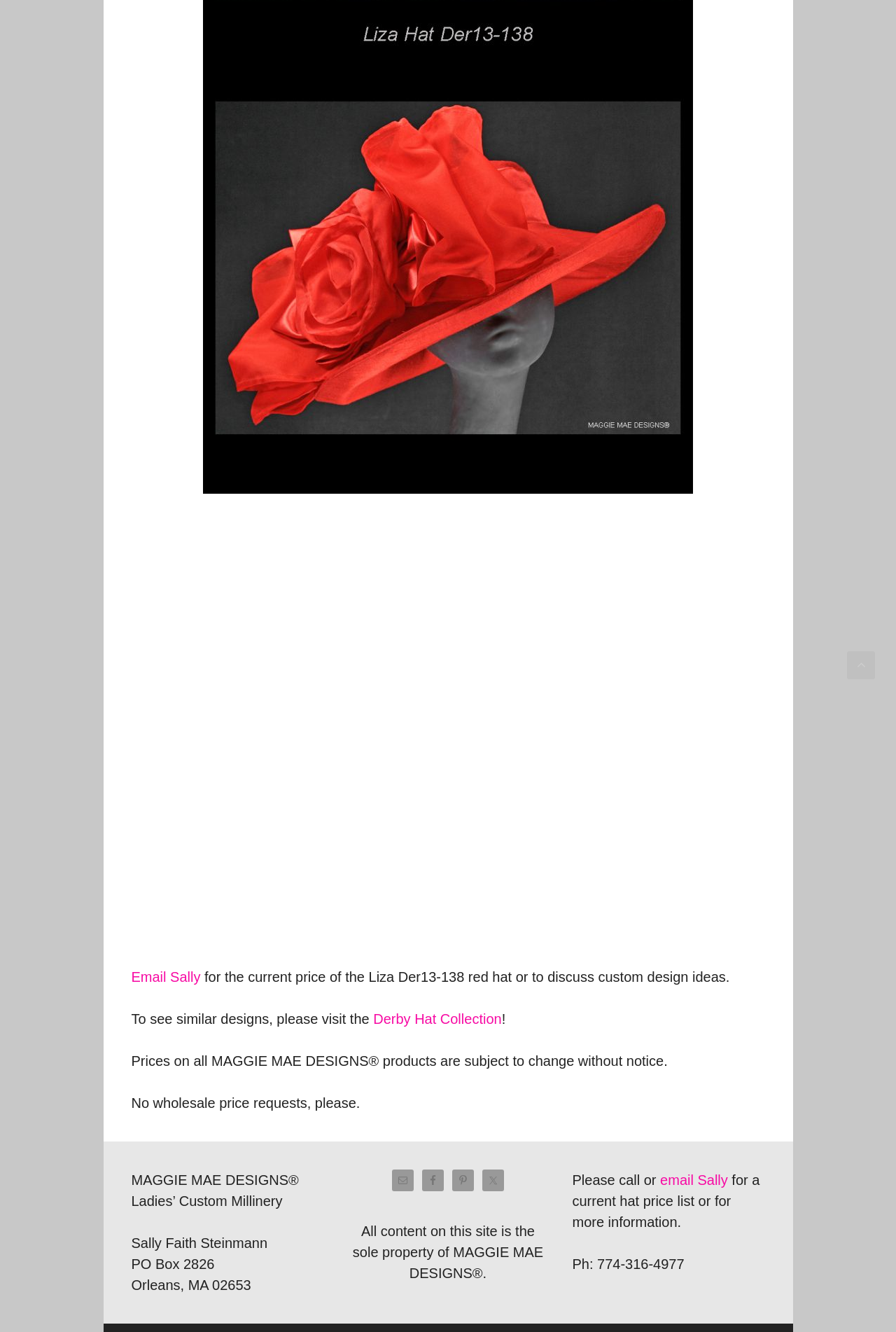Identify the bounding box of the HTML element described as: "Derby Hat Collection".

[0.417, 0.759, 0.56, 0.771]